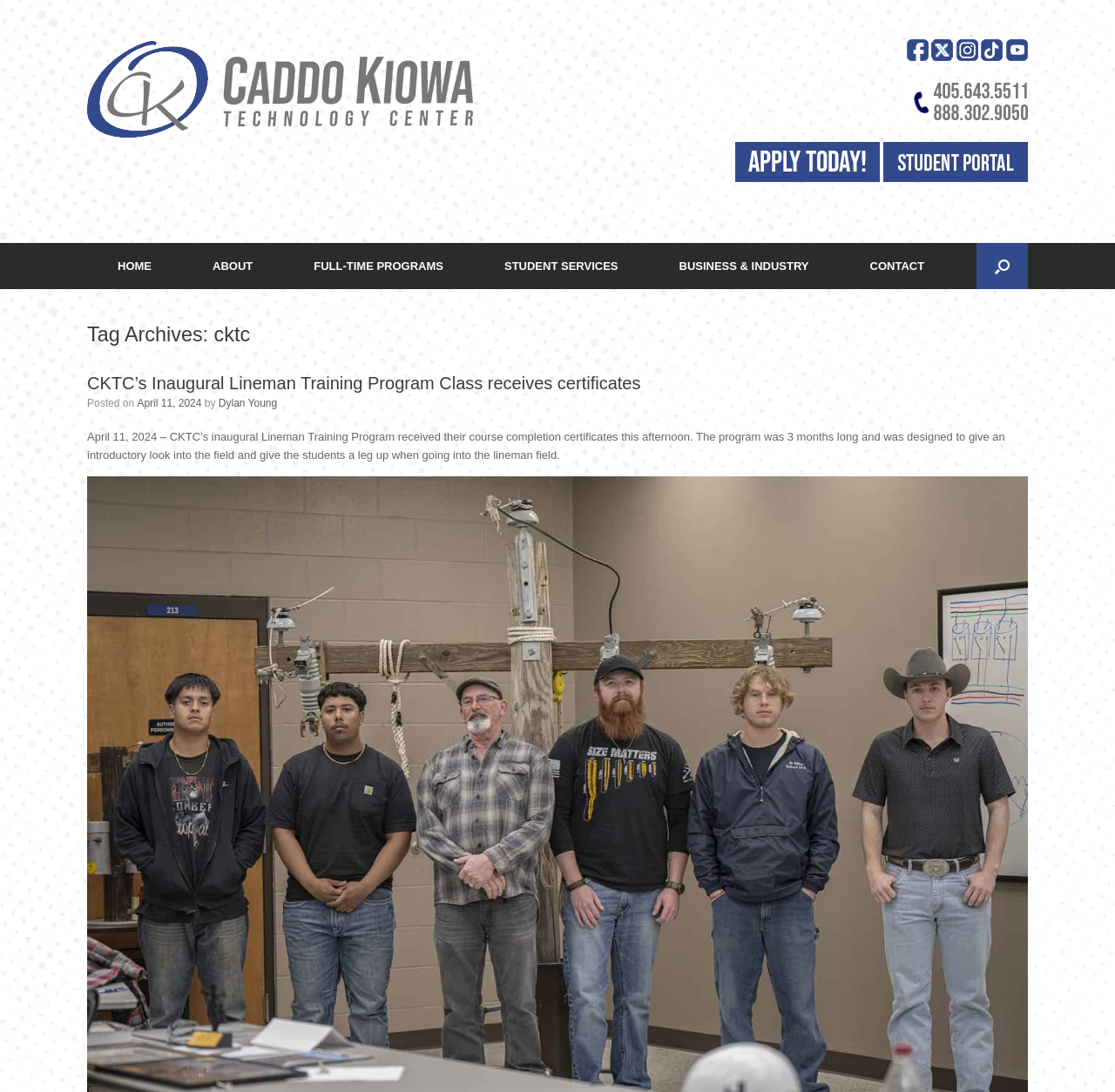Based on the element description: "Chapter 4", identify the bounding box coordinates for this UI element. The coordinates must be four float numbers between 0 and 1, listed as [left, top, right, bottom].

None